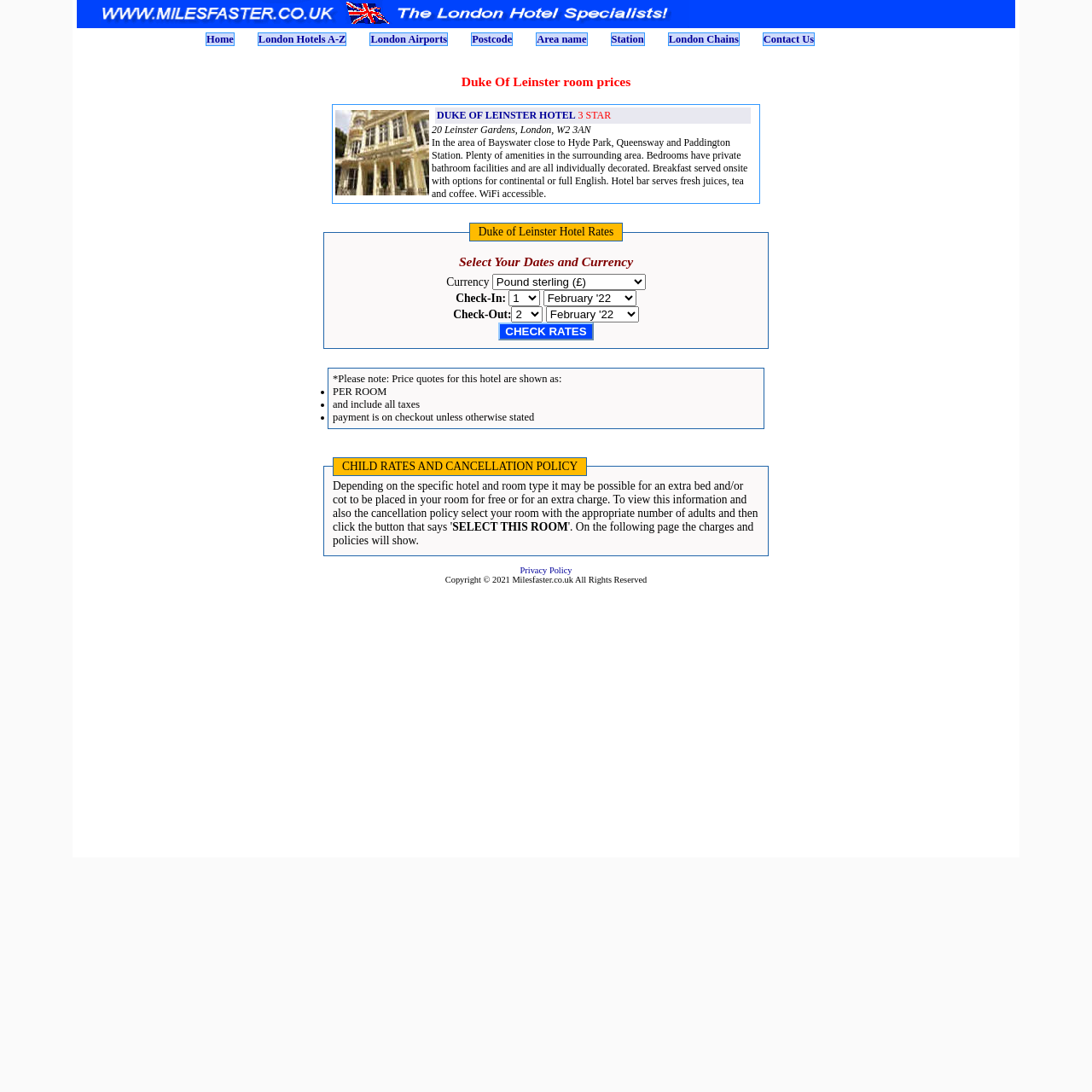Please identify the bounding box coordinates of the clickable area that will fulfill the following instruction: "Click the 'CHECK RATES' button". The coordinates should be in the format of four float numbers between 0 and 1, i.e., [left, top, right, bottom].

[0.457, 0.295, 0.543, 0.312]